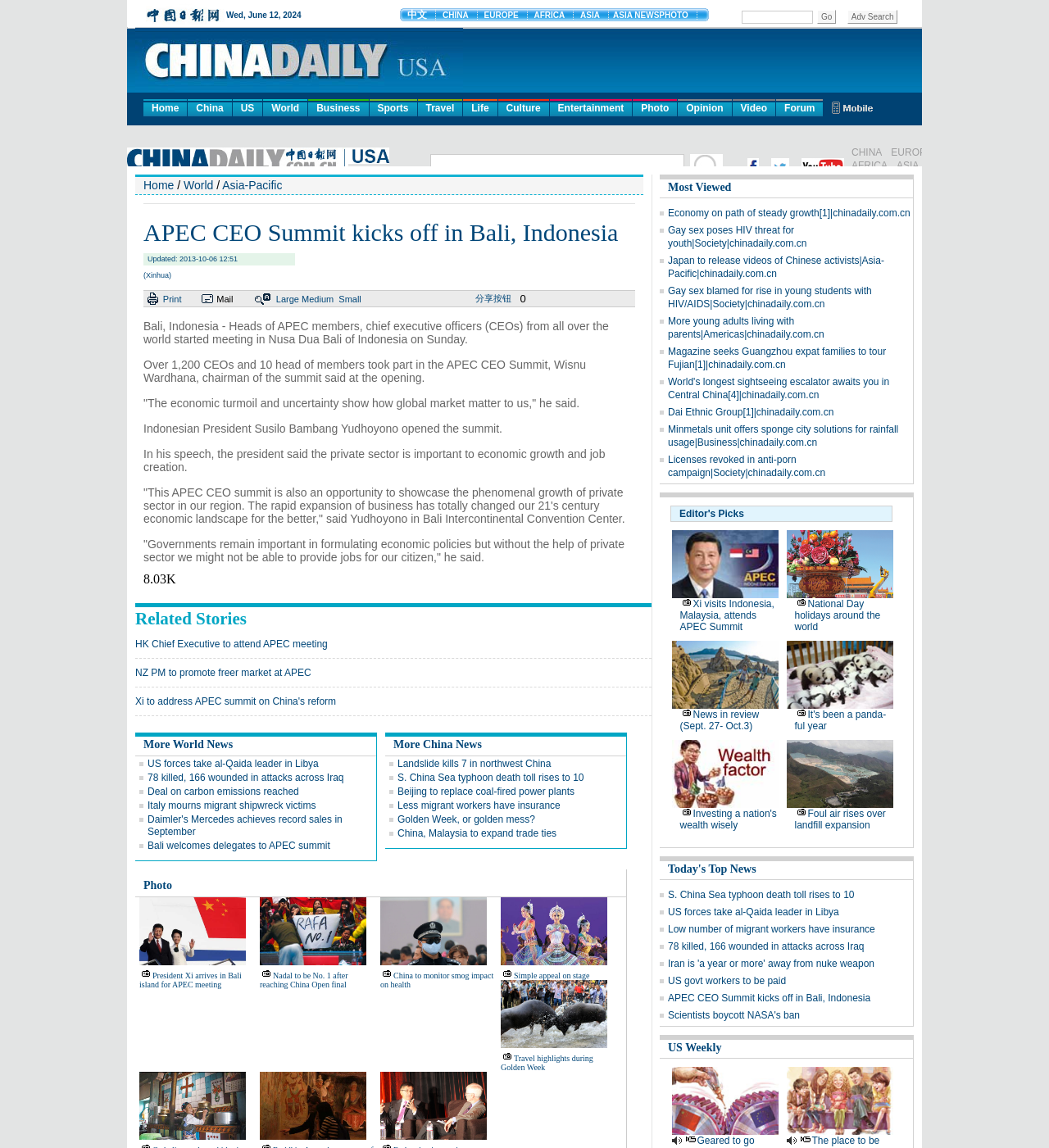Identify the bounding box coordinates of the specific part of the webpage to click to complete this instruction: "Click on Related Stories".

[0.129, 0.53, 0.235, 0.547]